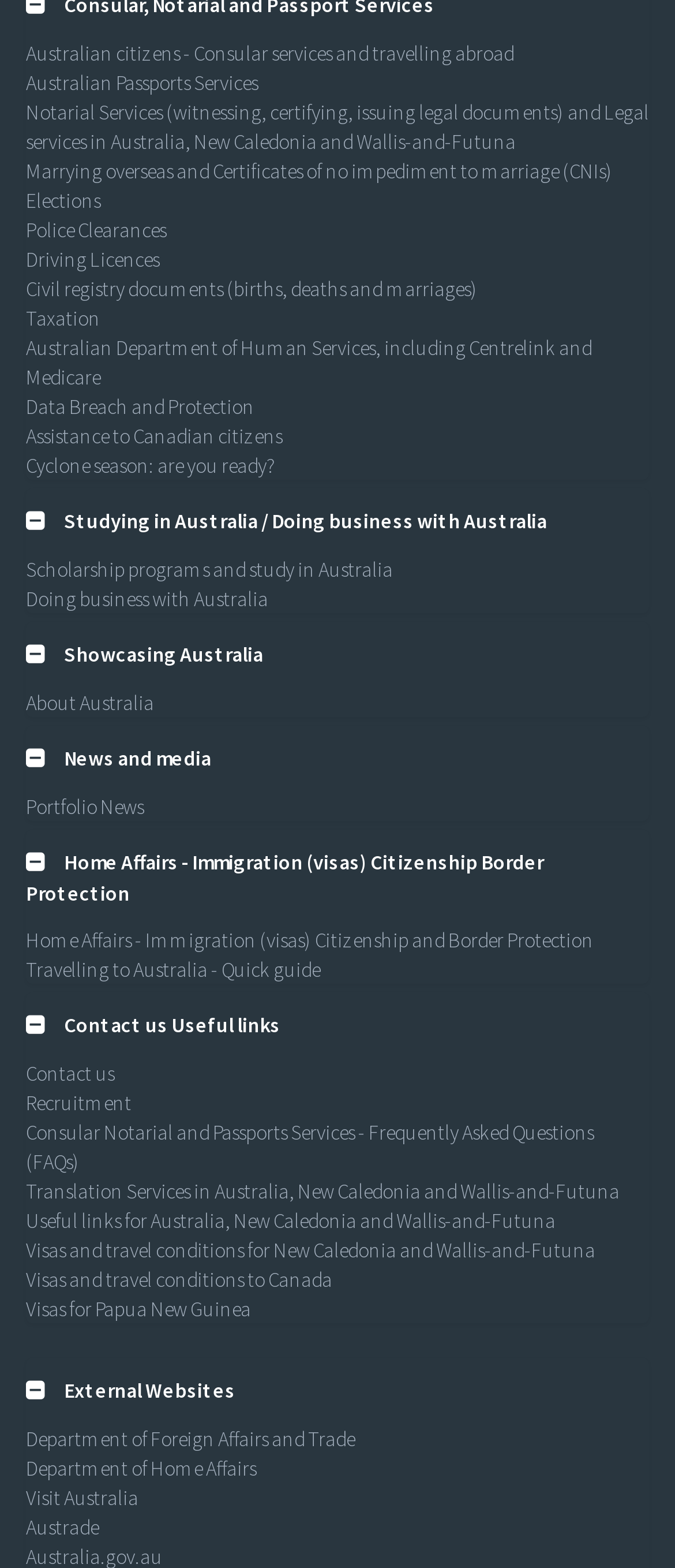Determine the bounding box coordinates for the area that needs to be clicked to fulfill this task: "Read About Australia". The coordinates must be given as four float numbers between 0 and 1, i.e., [left, top, right, bottom].

[0.038, 0.439, 0.228, 0.456]